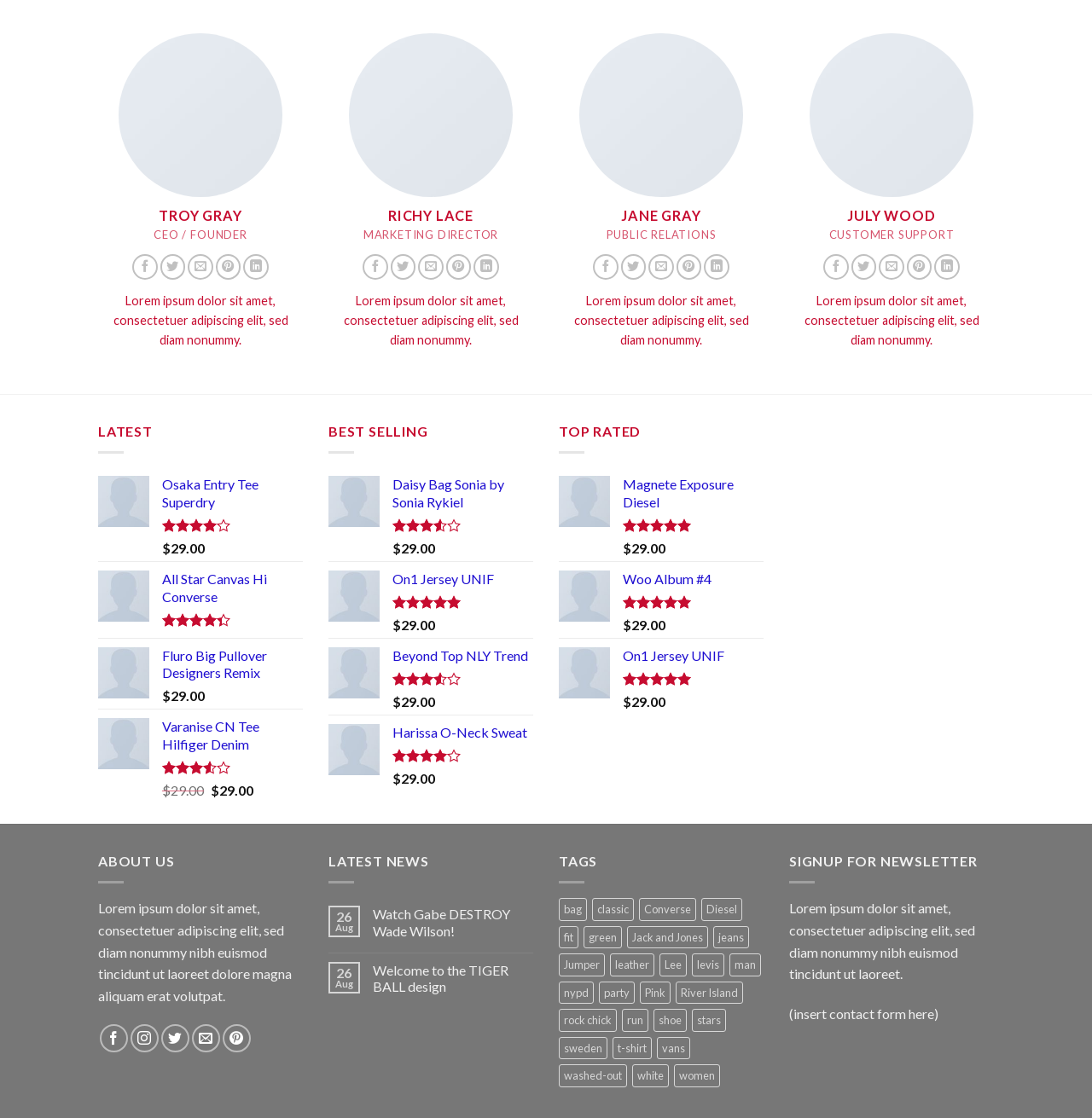What is the job title of Jane Gray?
Please give a detailed and elaborate explanation in response to the question.

I found the heading element with the name 'Jane Gray' and the job title 'Public Relations' next to it, which indicates that Jane Gray's job title is Public Relations.